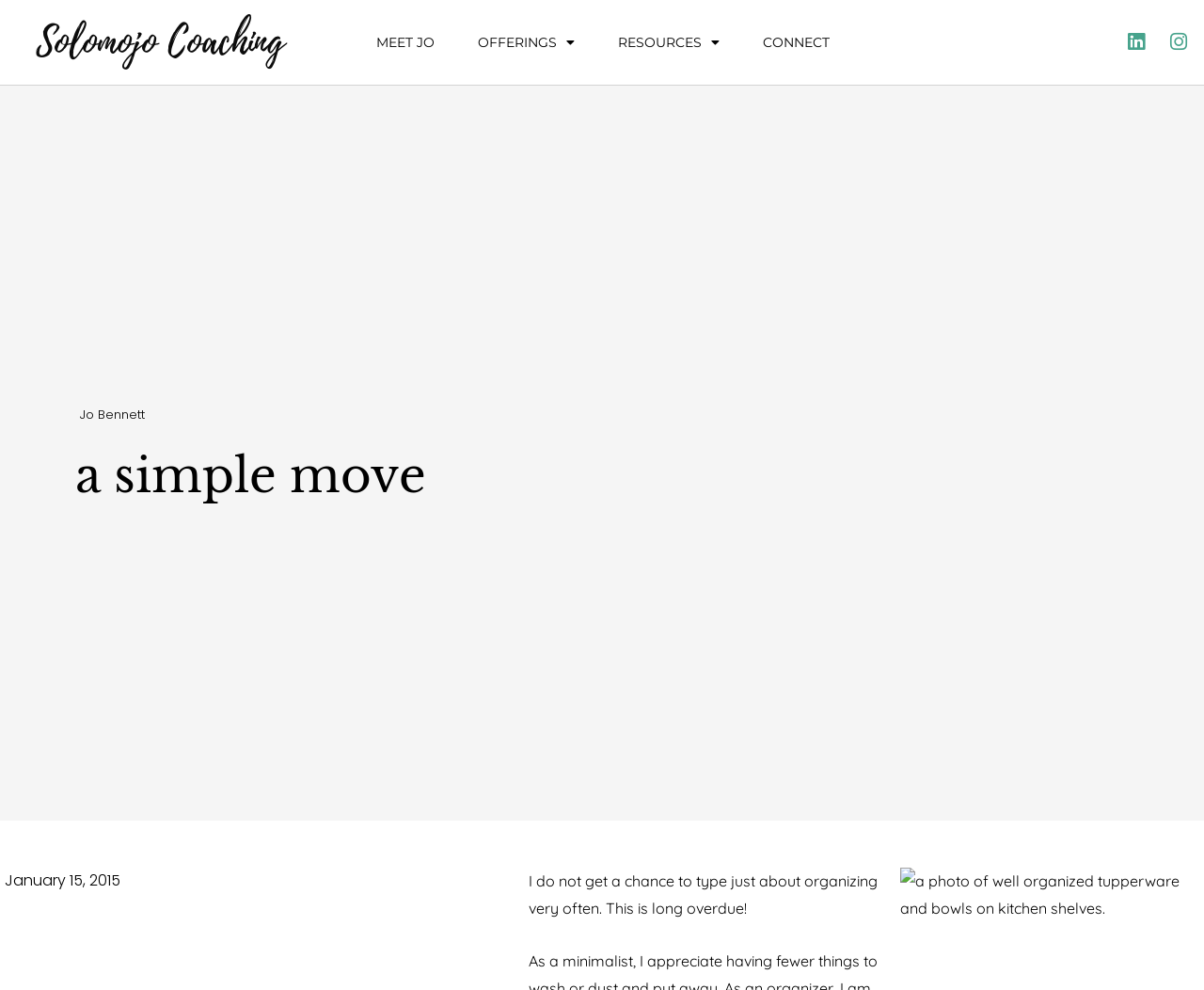Show the bounding box coordinates for the element that needs to be clicked to execute the following instruction: "expand OFFERINGS menu". Provide the coordinates in the form of four float numbers between 0 and 1, i.e., [left, top, right, bottom].

[0.381, 0.0, 0.493, 0.086]